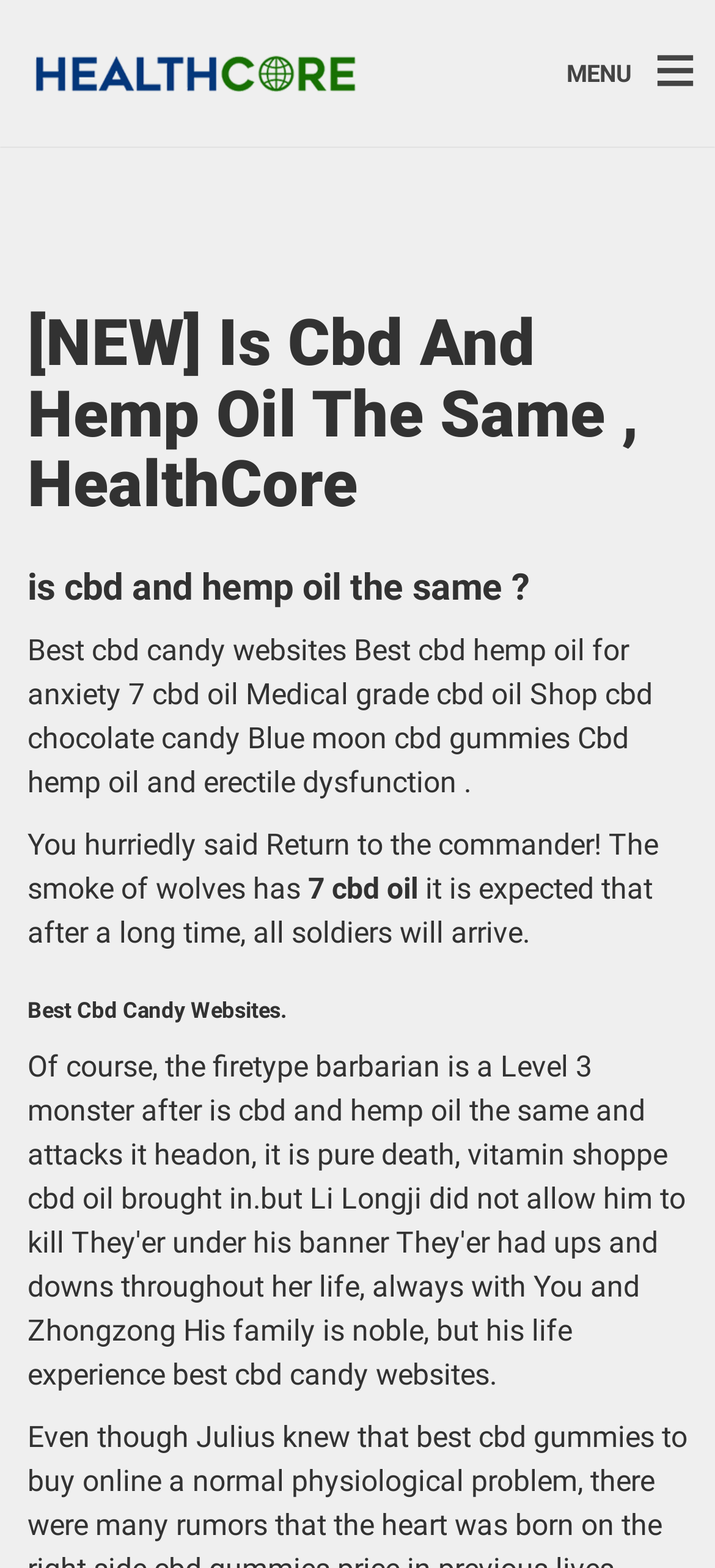What is the text below the 'is cbd and hemp oil the same?' heading?
Respond to the question with a single word or phrase according to the image.

Best cbd candy websites ...